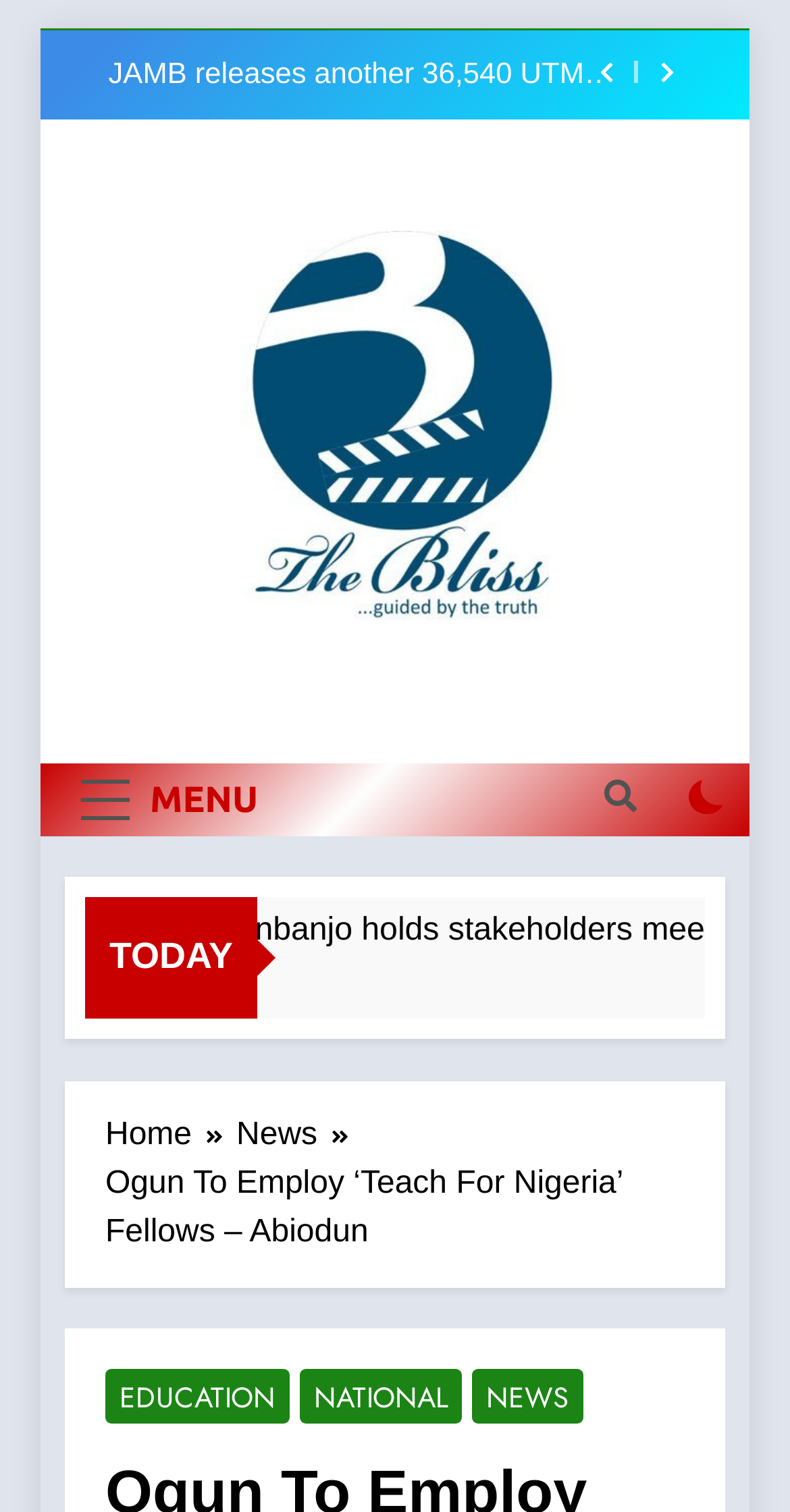Find the bounding box coordinates of the clickable area that will achieve the following instruction: "Go to 'The Bliss News' homepage".

[0.244, 0.153, 0.756, 0.431]